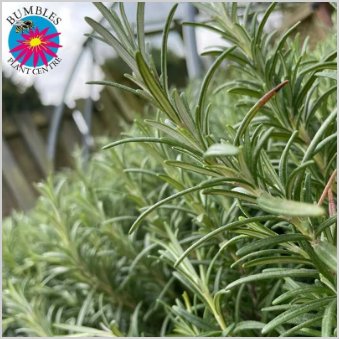Provide a short, one-word or phrase answer to the question below:
What is emphasized by the close-up perspective of the rosemary plants?

Aromatic and culinary qualities